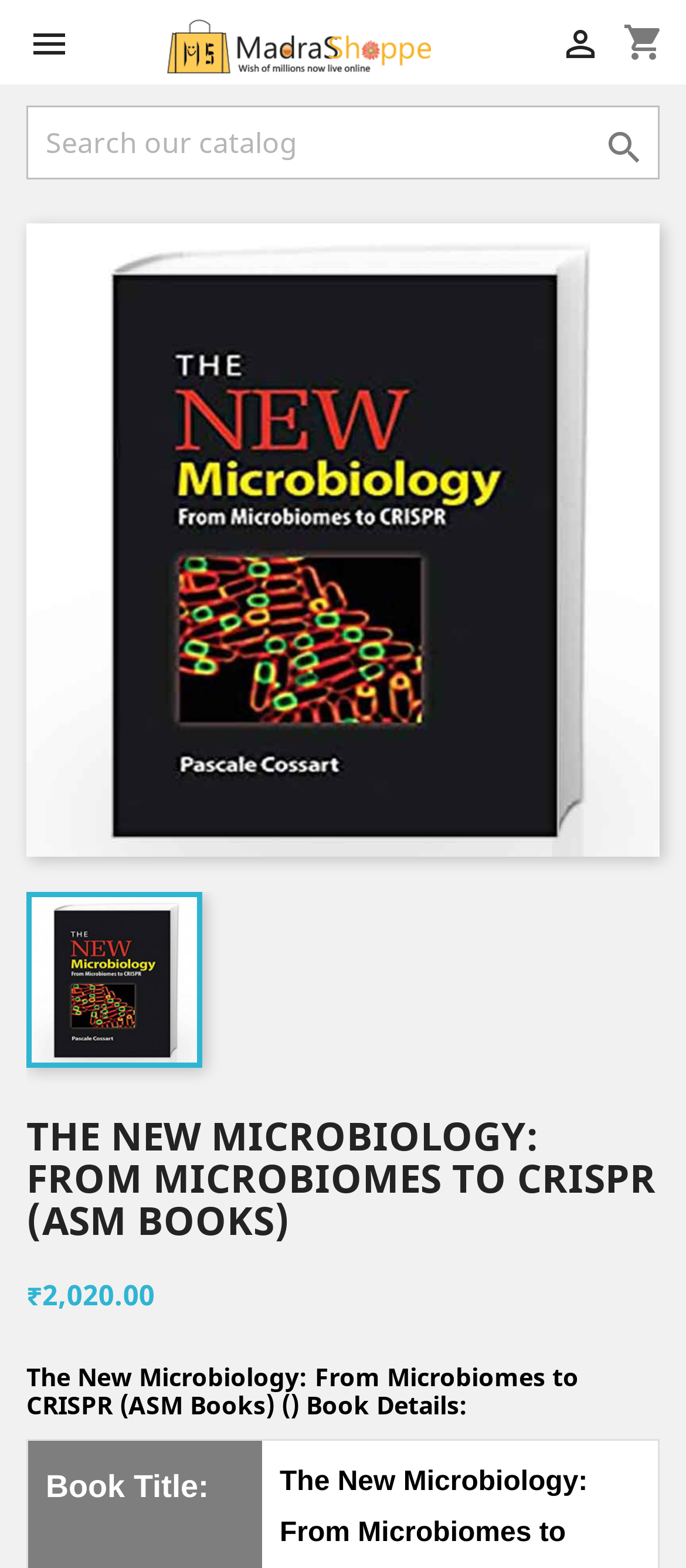Create a detailed summary of all the visual and textual information on the webpage.

This webpage is an online shopping page for the book "The New Microbiology: From Microbiomes to CRISPR (ASM Books)" by COSSART P. At the top, there is a header section with a shopping cart icon on the right and a link to "MADRAS SHOPPE" on the left, accompanied by the shop's logo. Below the header, there is a search bar with a placeholder text "Search our catalog" and a search button.

The main content of the page is divided into two sections. On the left, there is a large image of the book cover, and on the right, there is a smaller image of the book cover. Below the images, the title of the book "THE NEW MICROBIOLOGY: FROM MICROBIOMES TO CRISPR (ASM BOOKS)" is displayed in a large font.

Further down, the price of the book "₹2,020.00" is shown, followed by a section titled "The New Microbiology: From Microbiomes to CRISPR (ASM Books) () Book Details:".